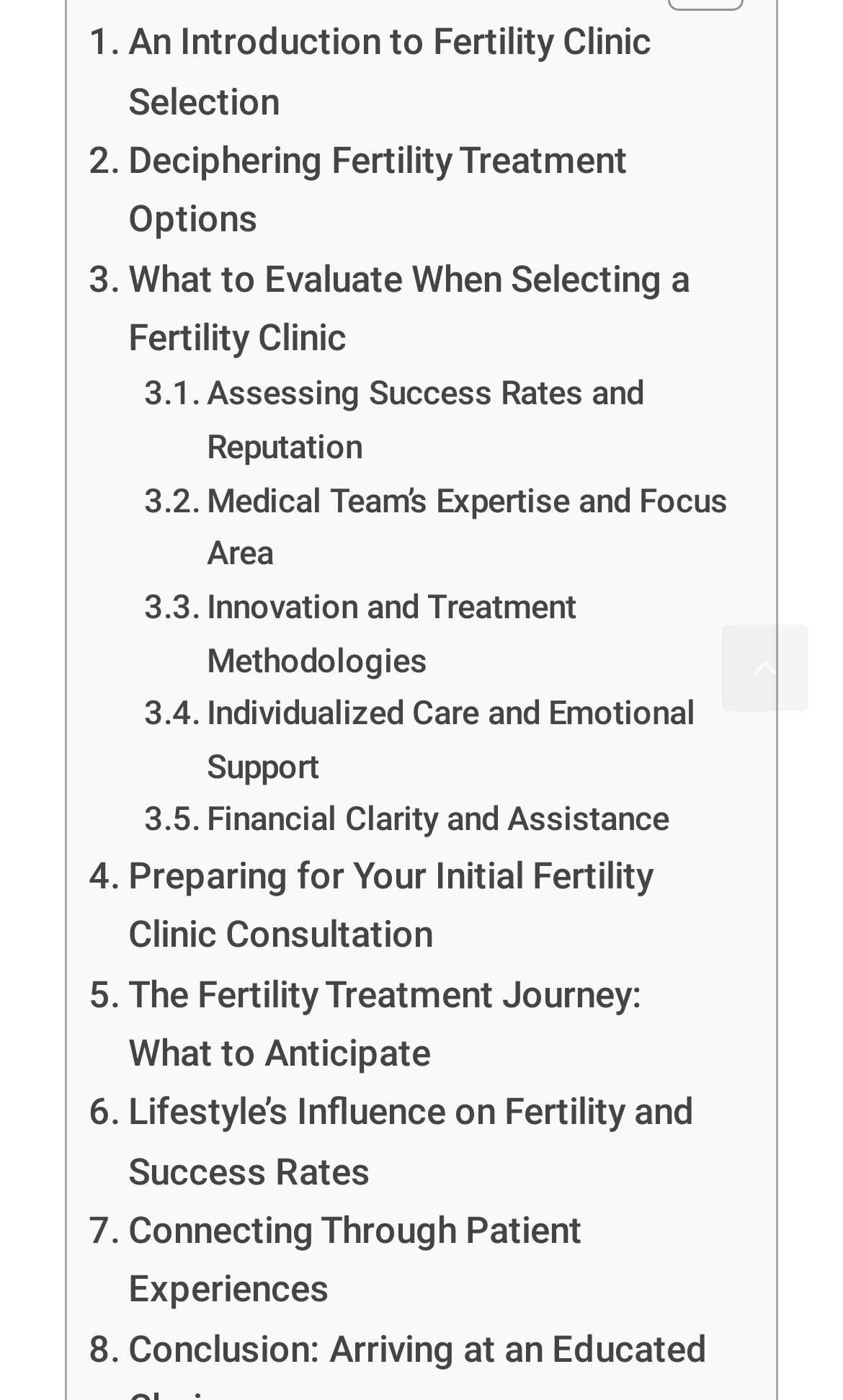Reply to the question with a single word or phrase:
What is the topic of the first link?

Fertility Clinic Selection